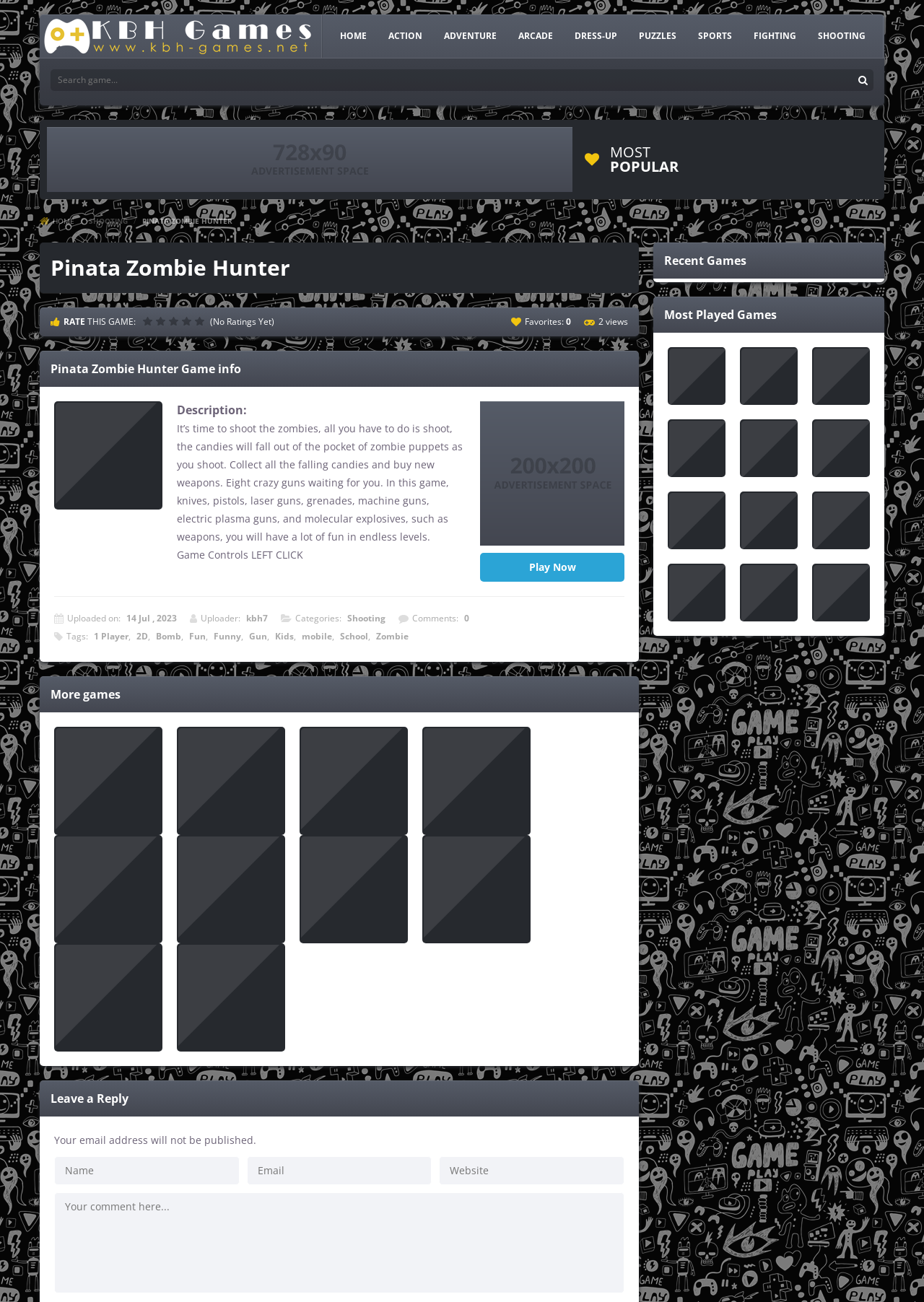Identify the bounding box coordinates for the element you need to click to achieve the following task: "Play 'Super Mario Differences'". The coordinates must be four float values ranging from 0 to 1, formatted as [left, top, right, bottom].

[0.773, 0.098, 0.844, 0.147]